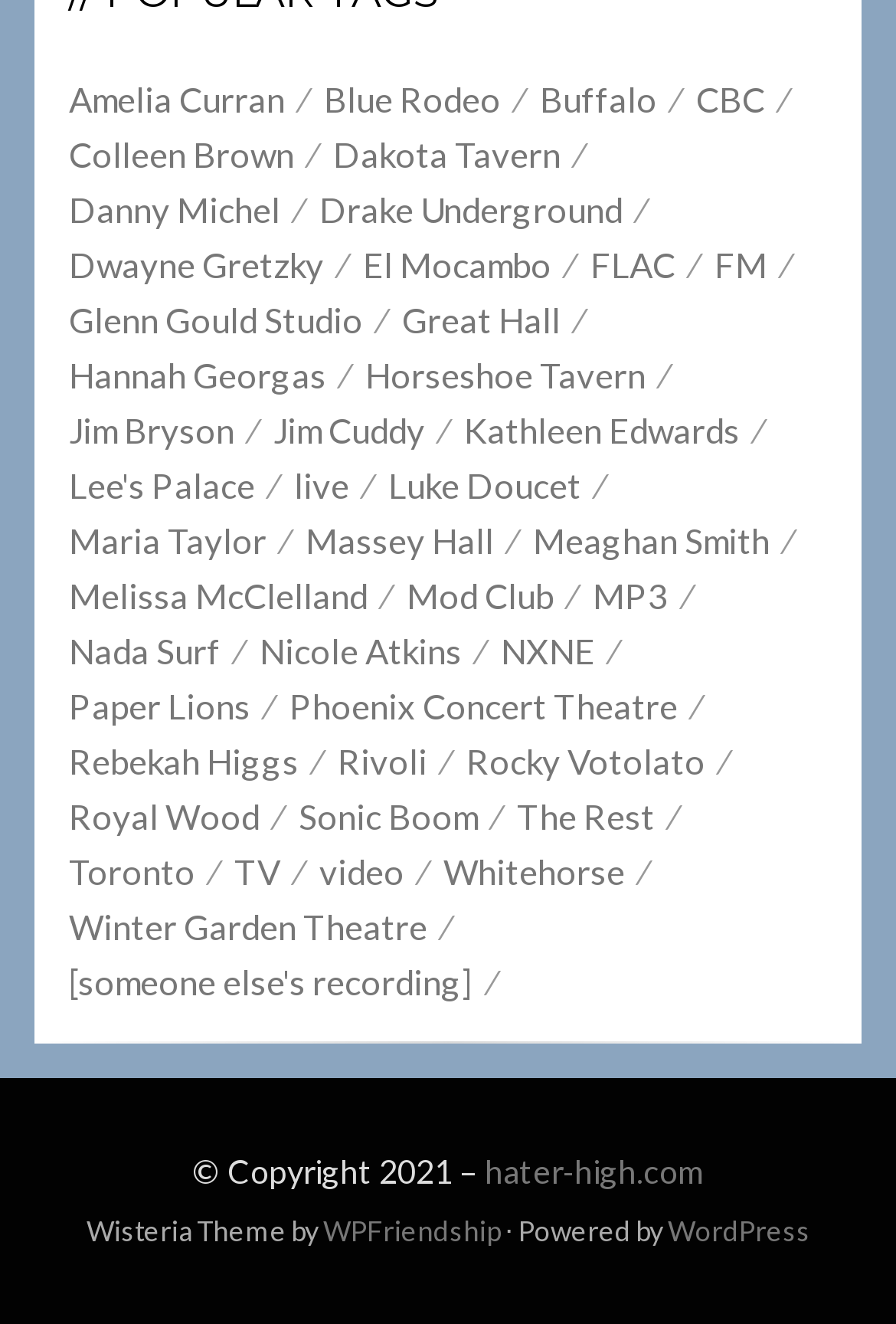Indicate the bounding box coordinates of the element that must be clicked to execute the instruction: "Visit CBC". The coordinates should be given as four float numbers between 0 and 1, i.e., [left, top, right, bottom].

[0.777, 0.054, 0.897, 0.096]